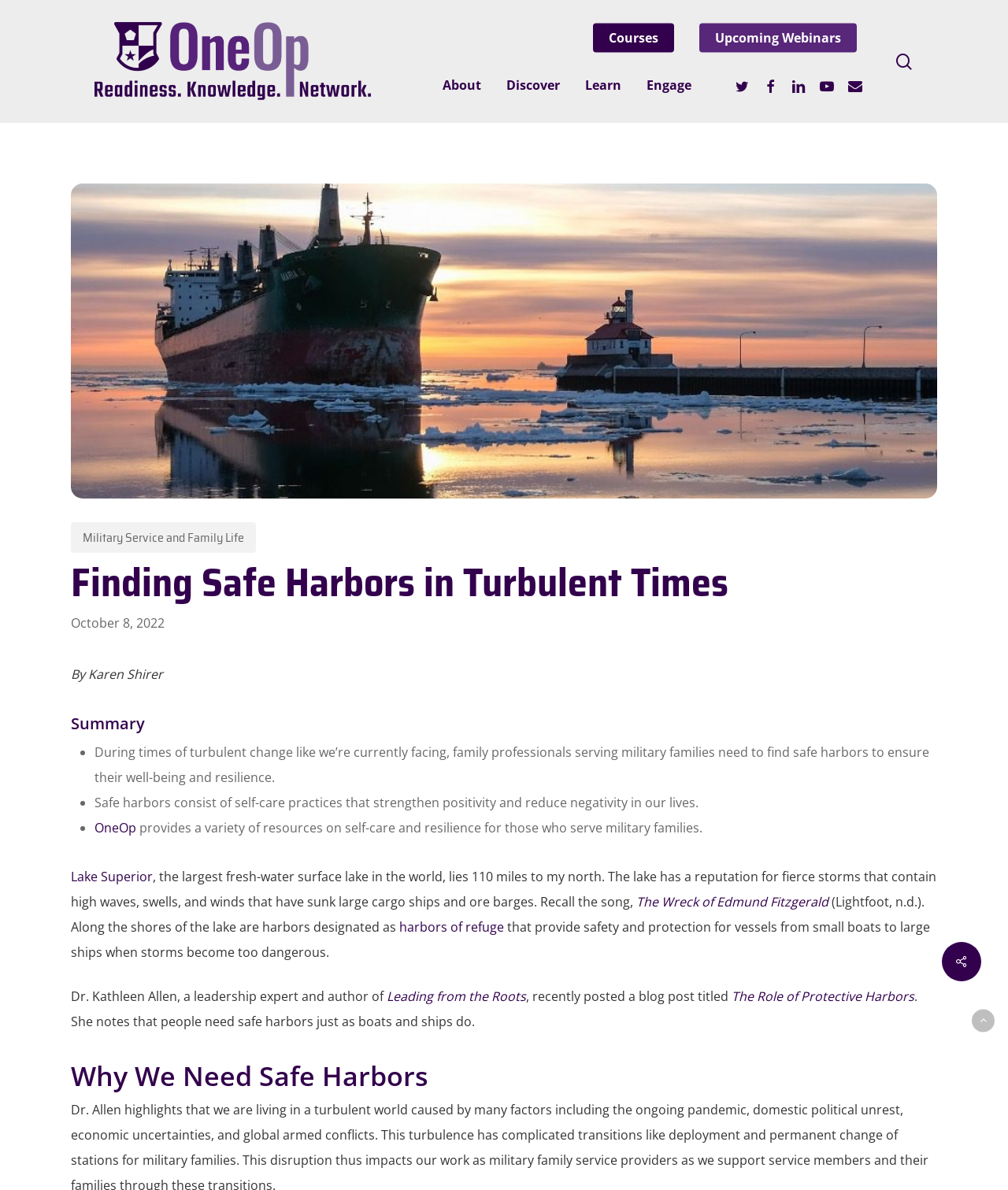Generate the text of the webpage's primary heading.

Finding Safe Harbors in Turbulent Times